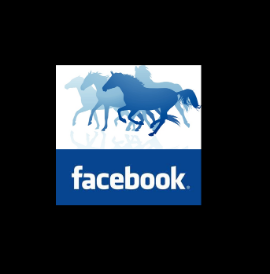Give a meticulous account of what the image depicts.

The image features a stylized logo representing a social media platform, prominently displayed against a simple background. The logo includes silhouettes of running horses in various shades of blue, creating a dynamic visual effect that conveys movement and vitality. Below the horse imagery, the word "facebook" is depicted in a contrasting white font on a deep blue rectangle, reinforcing brand recognition. This design blends elements associated with equestrian themes alongside the familiar branding of the social media site, suggesting a connection to either horse-related communities or events that utilize the platform for engagement and promotion.